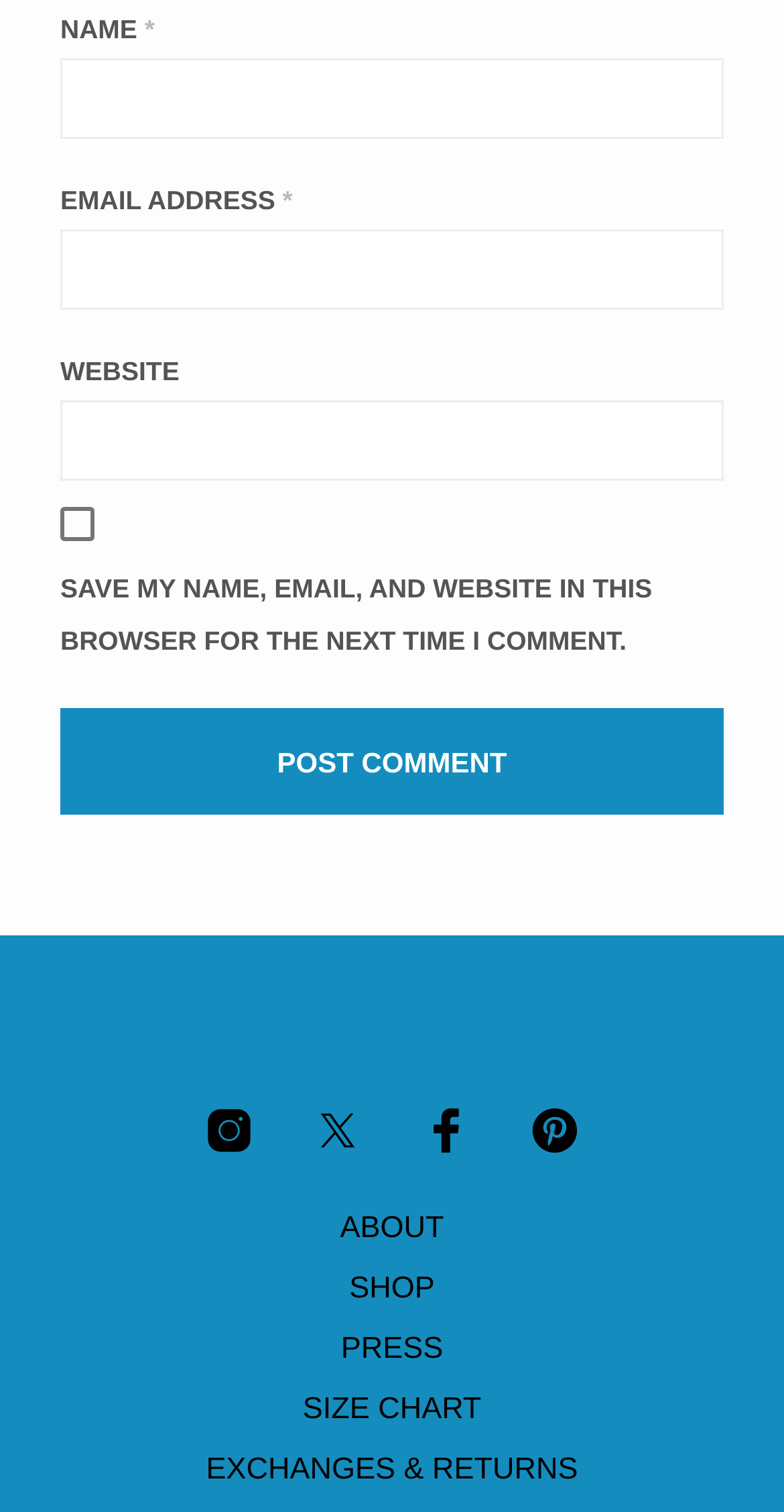Predict the bounding box for the UI component with the following description: "EXCHANGES & RETURNS".

[0.263, 0.961, 0.737, 0.983]